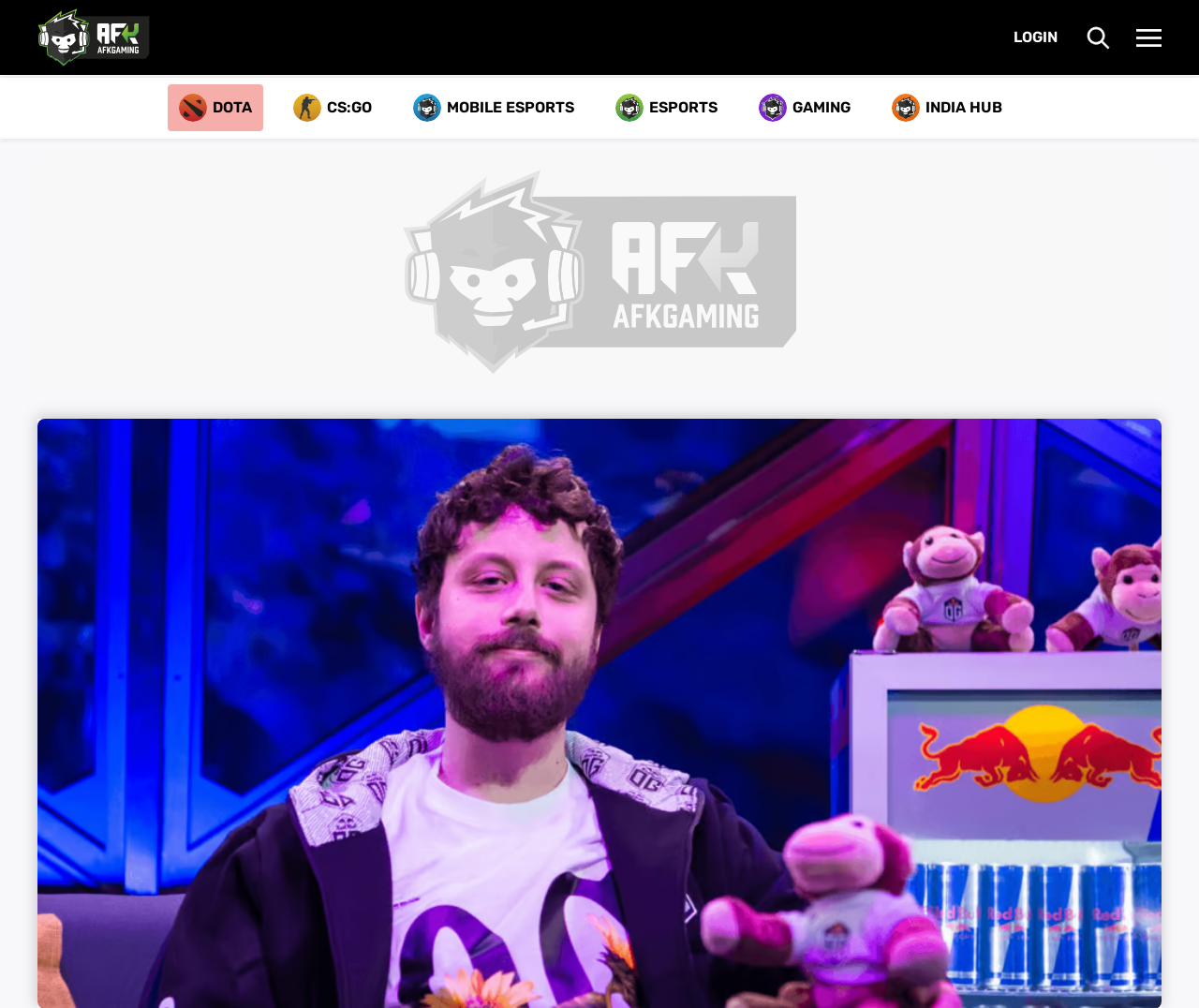Summarize the webpage with a detailed and informative caption.

The webpage appears to be a news article or blog post about a Dota 2 streamer, Gorgc, who has been blocked from using voice chat in the game. 

At the top left of the page, there is a logo image, accompanied by a link labeled "Logo". To the right of the logo, there are several links and images, including a "LOGIN" button, a "Search" link with a corresponding image, and another image. 

Below the top section, there is a row of links and images, each labeled "titleLogo" followed by a specific game or category, such as "DOTA", "CS:GO", "MOBILE ESPORTS", "ESPORTS", "GAMING", and "INDIA HUB". These links and images are positioned horizontally, taking up most of the width of the page. 

The main content of the page, which is not explicitly described in the accessibility tree, is likely located below this row of links and images, and may include text and possibly images related to the story about Gorgc's voice chat ban in Dota 2.